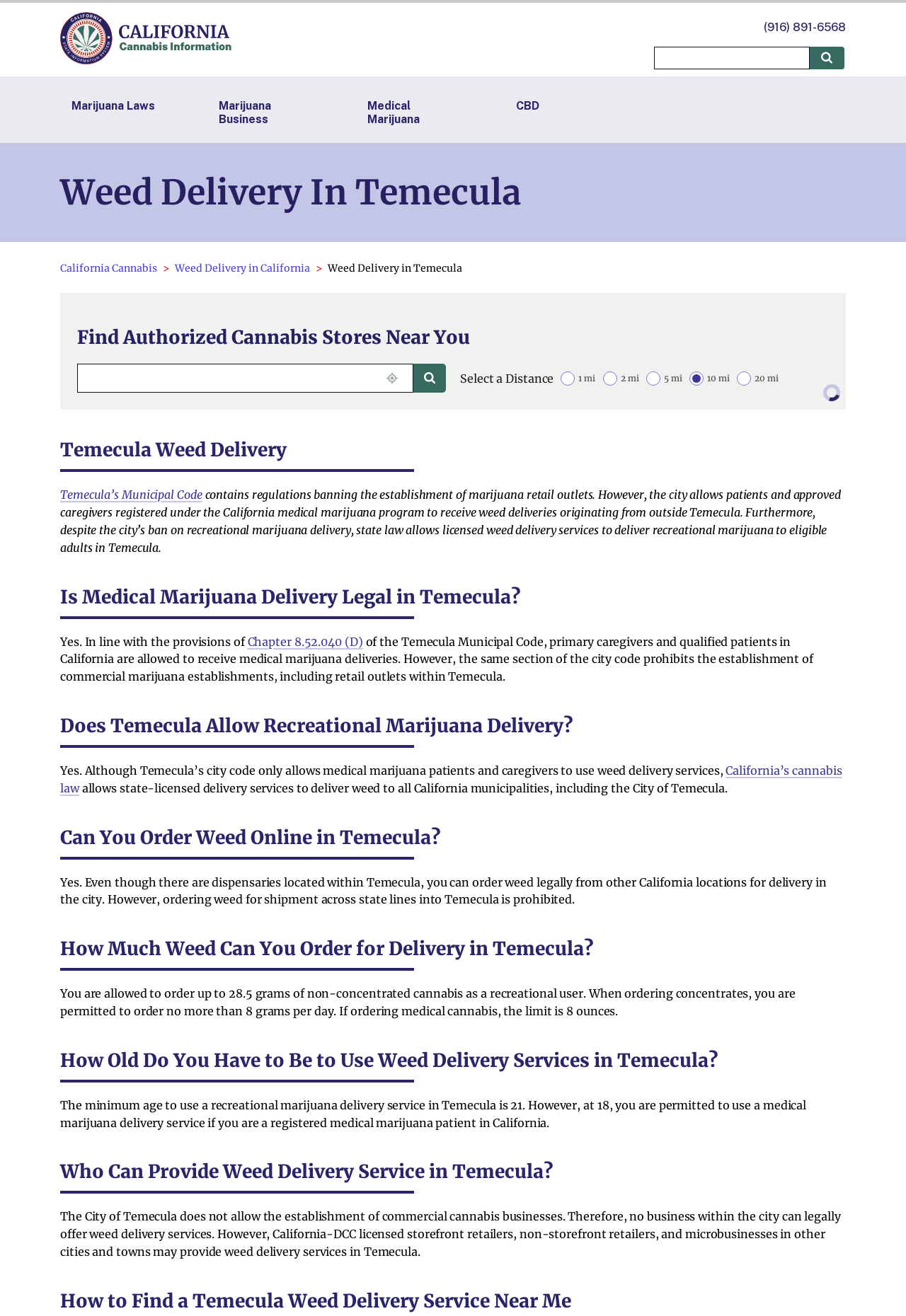Locate the bounding box coordinates of the element's region that should be clicked to carry out the following instruction: "Call (916) 891-6568". The coordinates need to be four float numbers between 0 and 1, i.e., [left, top, right, bottom].

[0.843, 0.015, 0.934, 0.026]